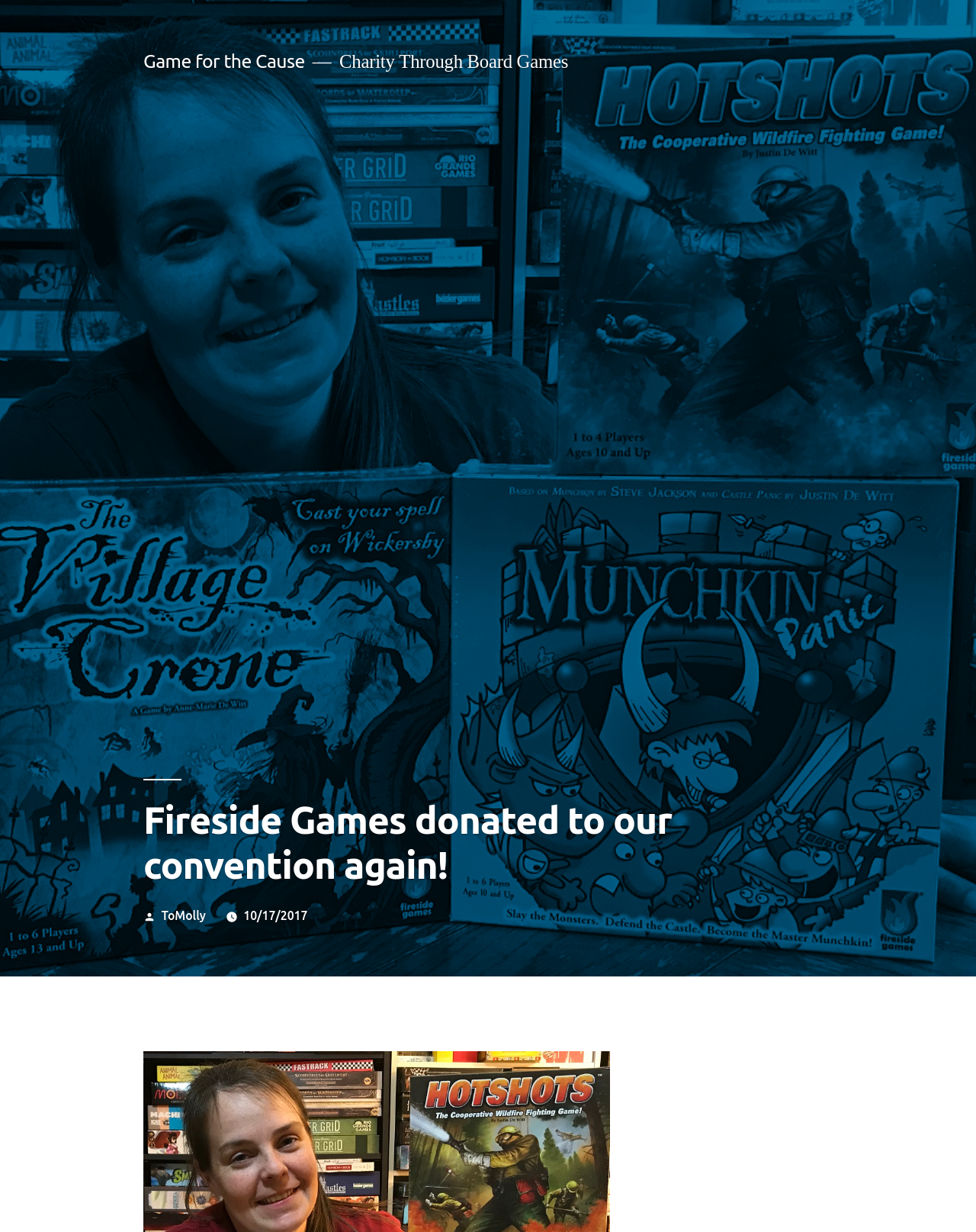Who posted the article?
Give a single word or phrase answer based on the content of the image.

ToMolly